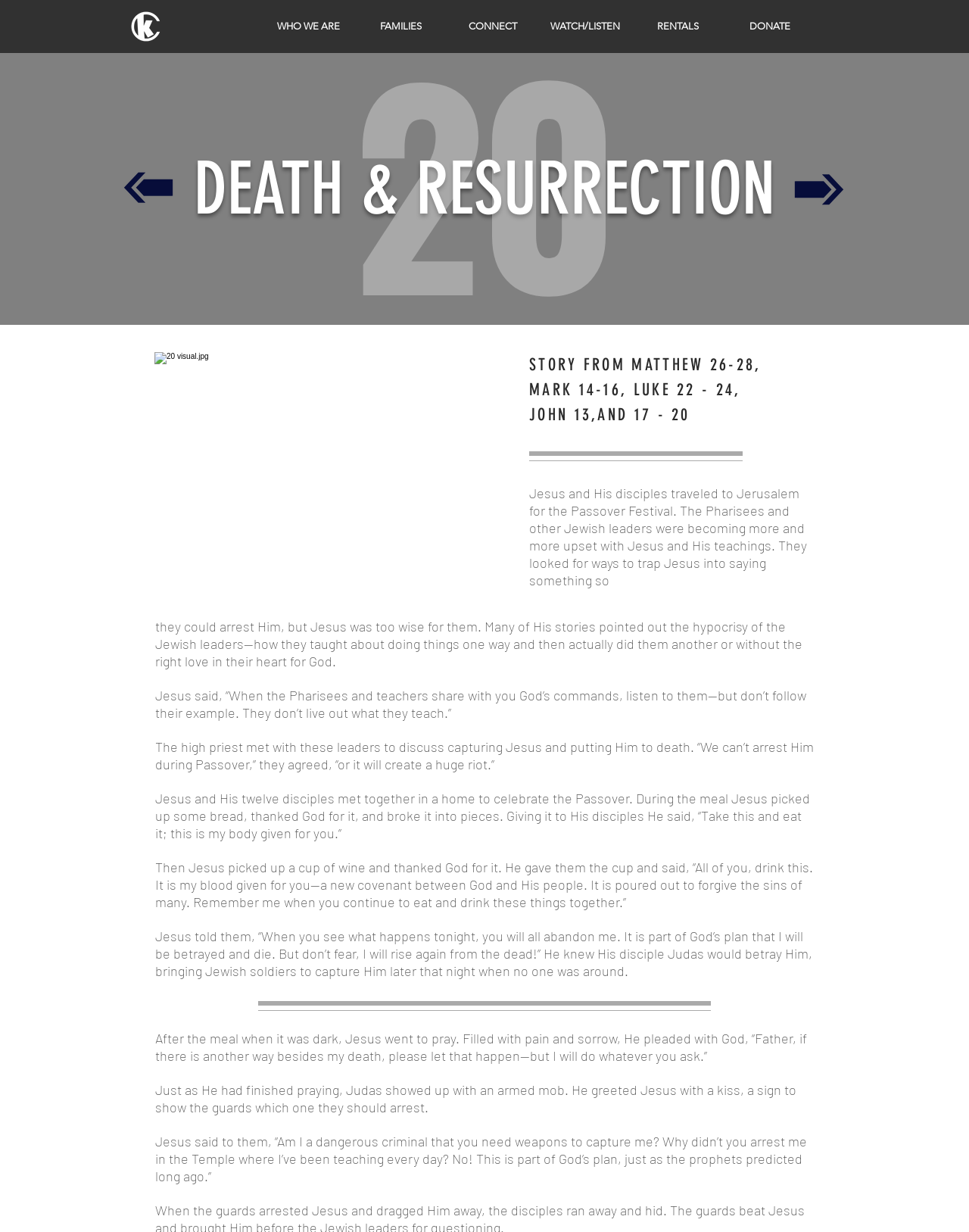What was Jesus' attitude towards His impending death?
Give a one-word or short phrase answer based on the image.

Resigned